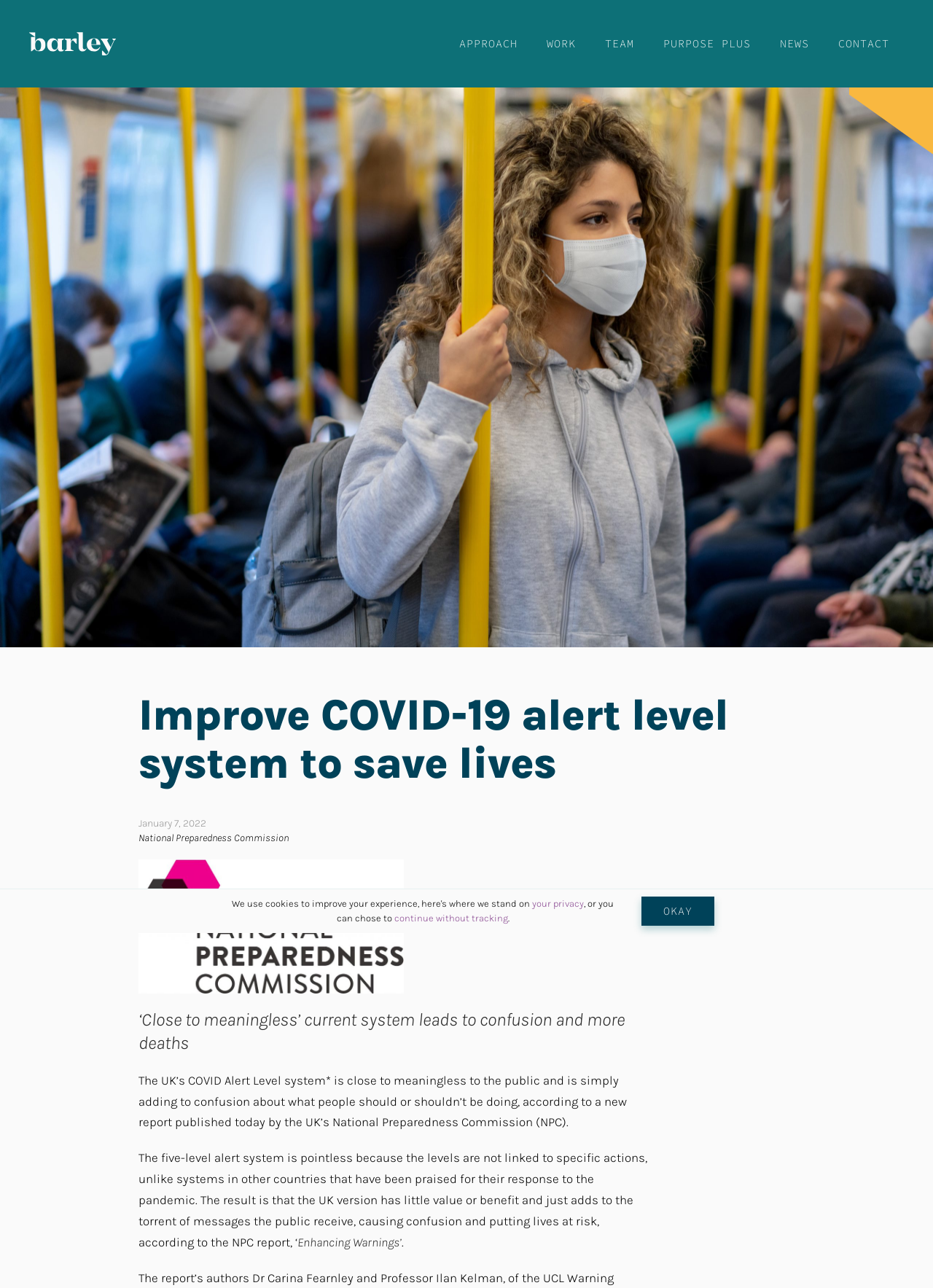Locate the bounding box coordinates of the clickable area needed to fulfill the instruction: "accept terms".

[0.688, 0.696, 0.766, 0.719]